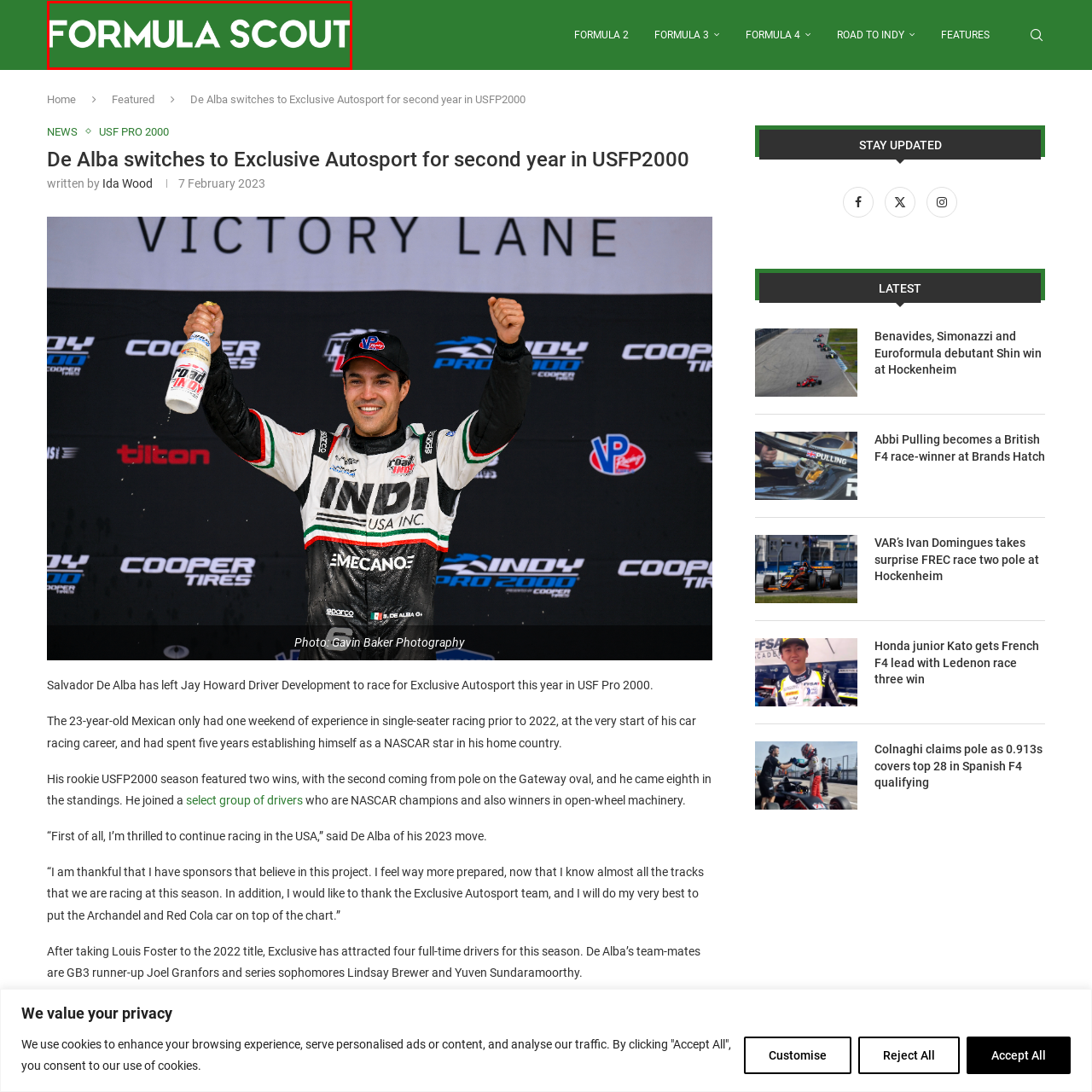Describe extensively the image that is contained within the red box.

The image features the logo of "Formula Scout," a prominent online platform focused on covering various aspects of motorsport, particularly in formula racing categories. The logo is set against a vibrant green background, emphasizing the brand's identity. As its main focus, Formula Scout provides news, insights, and updates on various racing series, including Formula 2, Formula 3, and USF Pro 2000. This platform serves as a vital resource for fans, drivers, and teams interested in the latest developments in the world of motorsport.